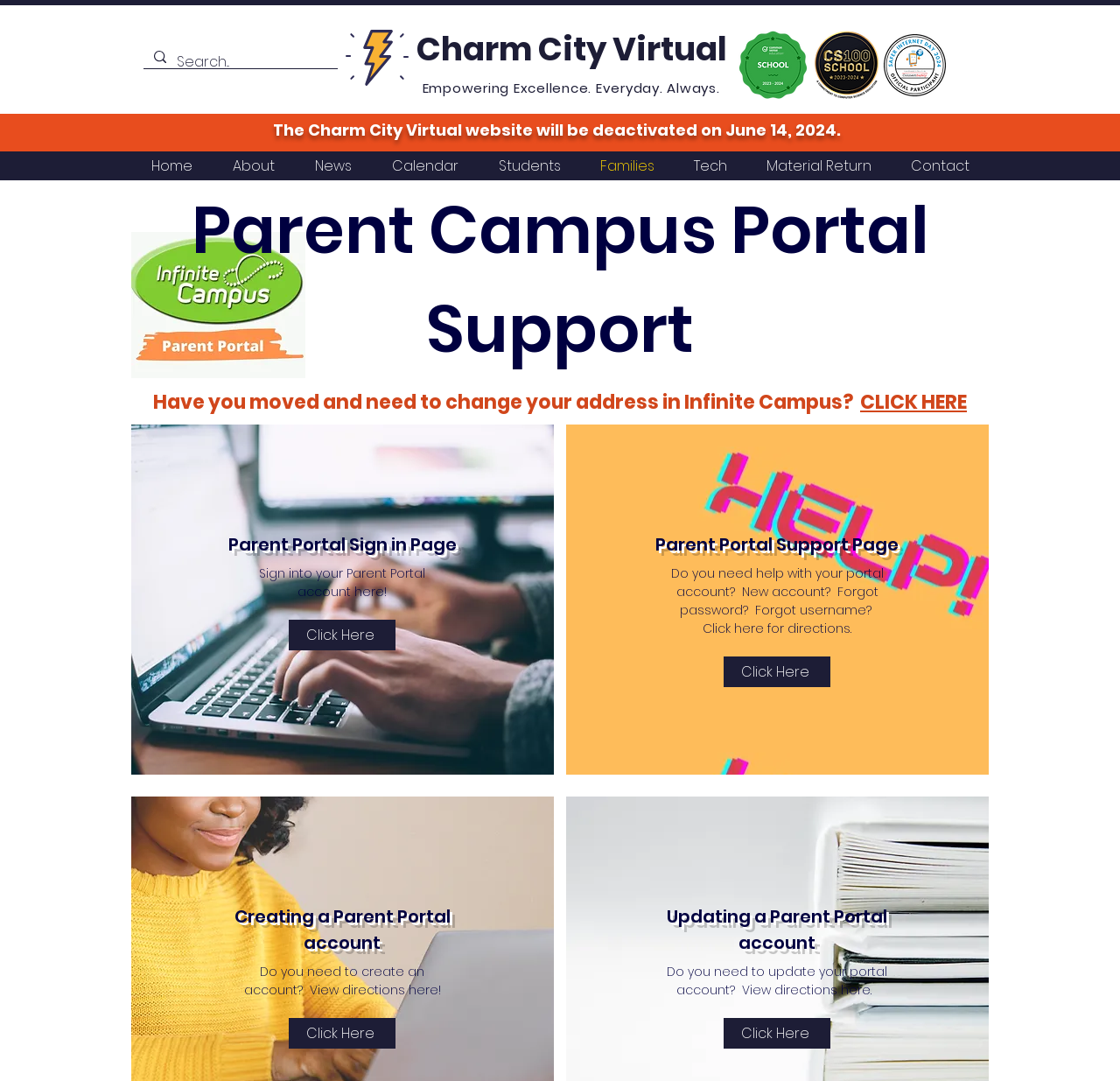Please find the top heading of the webpage and generate its text.

Parent Campus Portal
Support